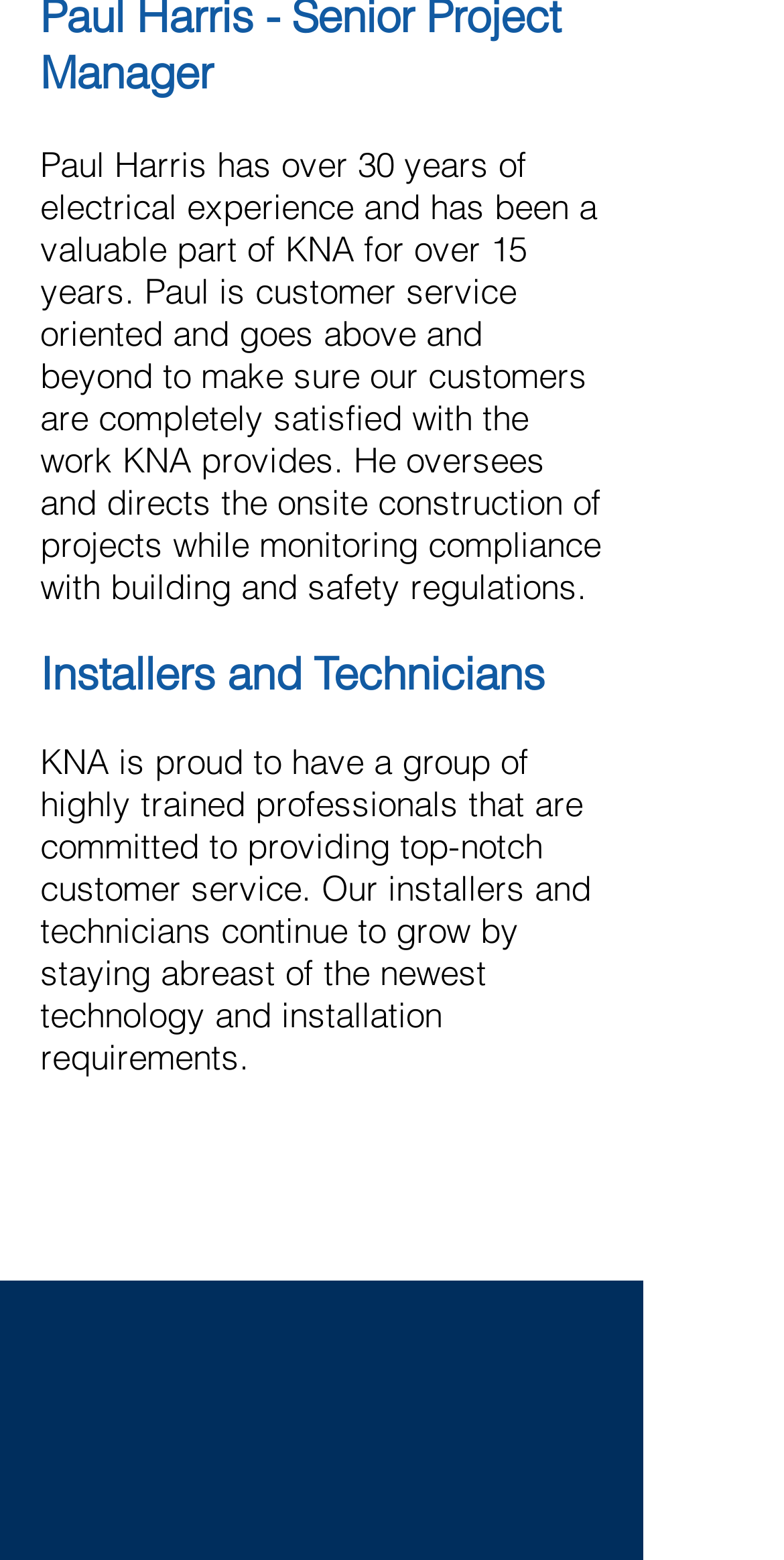Using the information from the screenshot, answer the following question thoroughly:
What is the purpose of KNA's installers and technicians?

According to the text, KNA's installers and technicians are committed to providing top-notch customer service, which implies that their primary purpose is to serve customers.